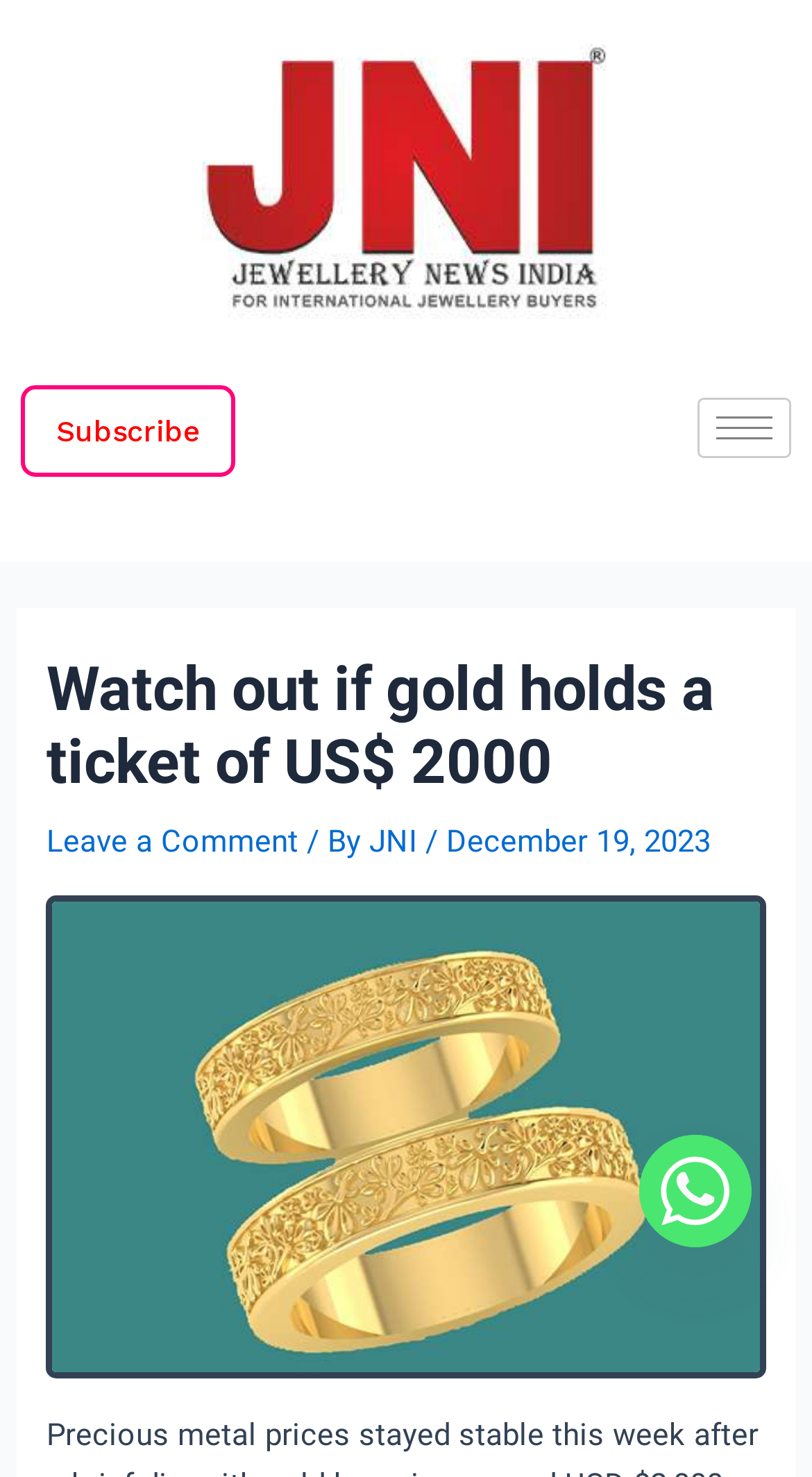Please determine and provide the text content of the webpage's heading.

Watch out if gold holds a ticket of US$ 2000